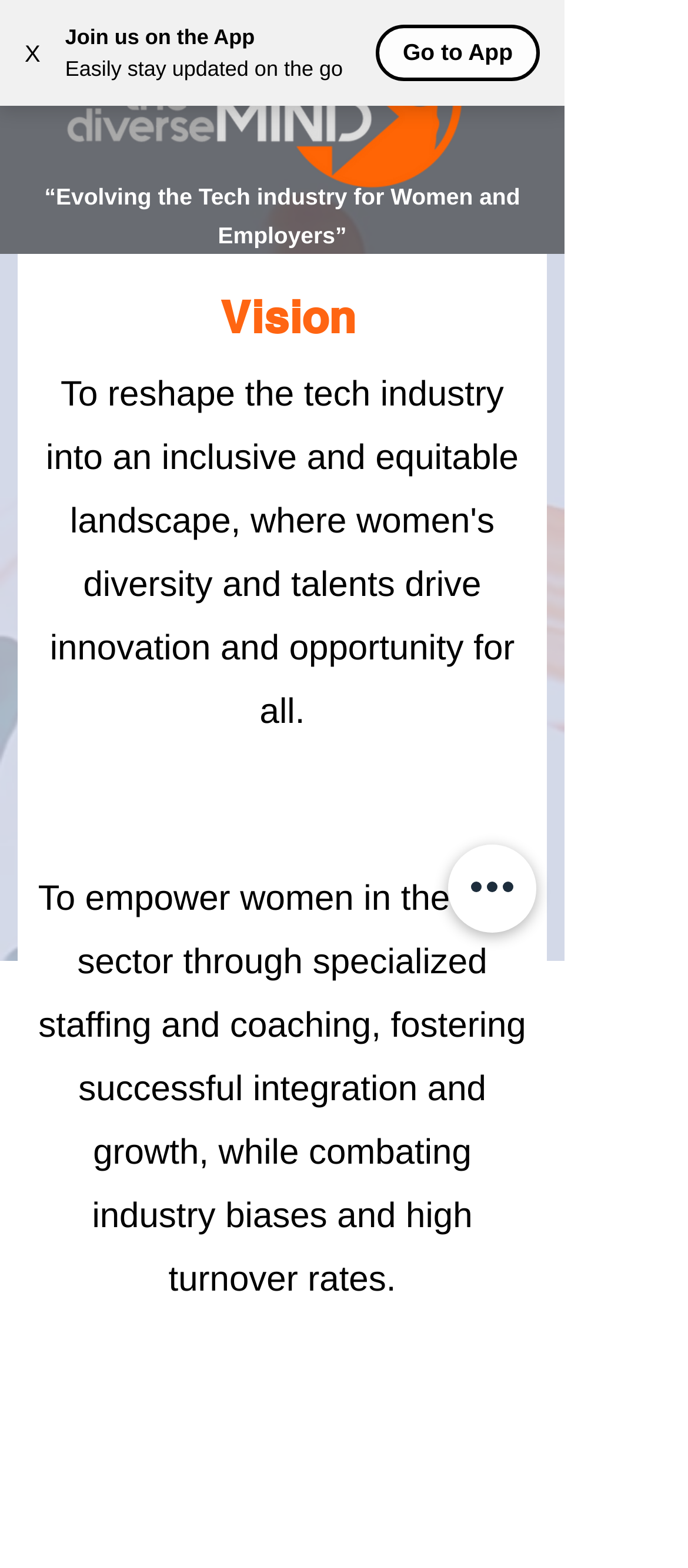Generate a comprehensive description of the webpage.

The webpage is about IDM, with a prominent logo at the top left corner, featuring the text "INSIDE THE DIVERSE MIND LOGO PNG". Below the logo, there is a button to close the current window, labeled "X", positioned at the top left. 

To the right of the logo, there is a section that encourages users to join the app, with a brief description "Easily stay updated on the go" and a call-to-action button "Go to App". 

At the top right corner, there is a button to open the navigation menu, labeled "Open navigation menu". 

Below the logo and the app promotion section, there is a heading "Vision" that introduces the organization's mission. The vision statement is divided into three paragraphs, describing IDM's goal to empower women in the tech sector through specialized staffing and coaching, and to combat industry biases and high turnover rates.

At the bottom right corner, there is a button labeled "Quick actions".